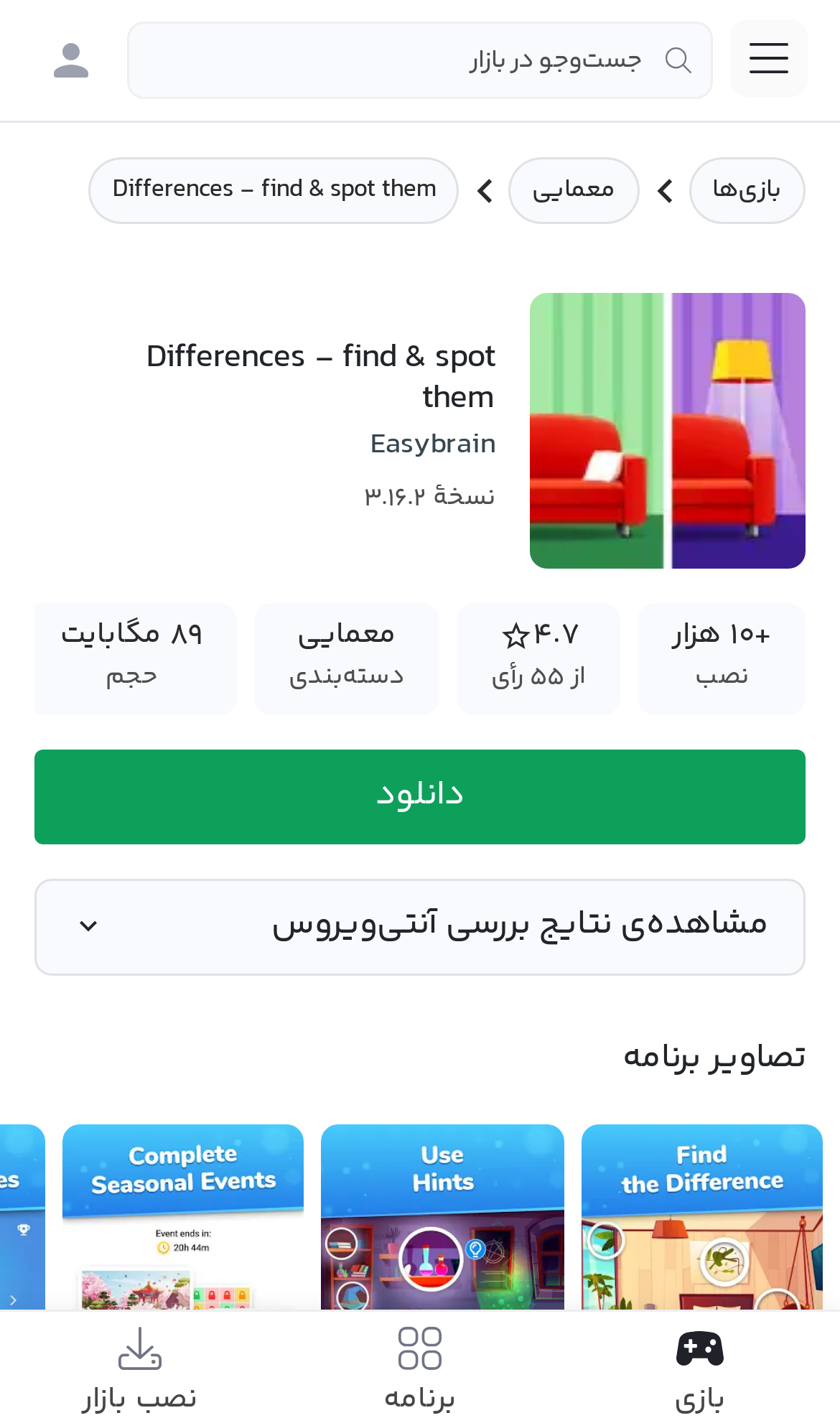Find the bounding box of the element with the following description: "title="منوی اصلی"". The coordinates must be four float numbers between 0 and 1, formatted as [left, top, right, bottom].

[0.869, 0.013, 0.962, 0.068]